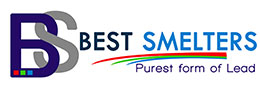What does the tagline of BEST SMELTERS suggest?
Please respond to the question with a detailed and informative answer.

The tagline of BEST SMELTERS reinforces the company's commitment to providing the purest form of lead, suggesting that the company is dedicated to delivering high-quality products.